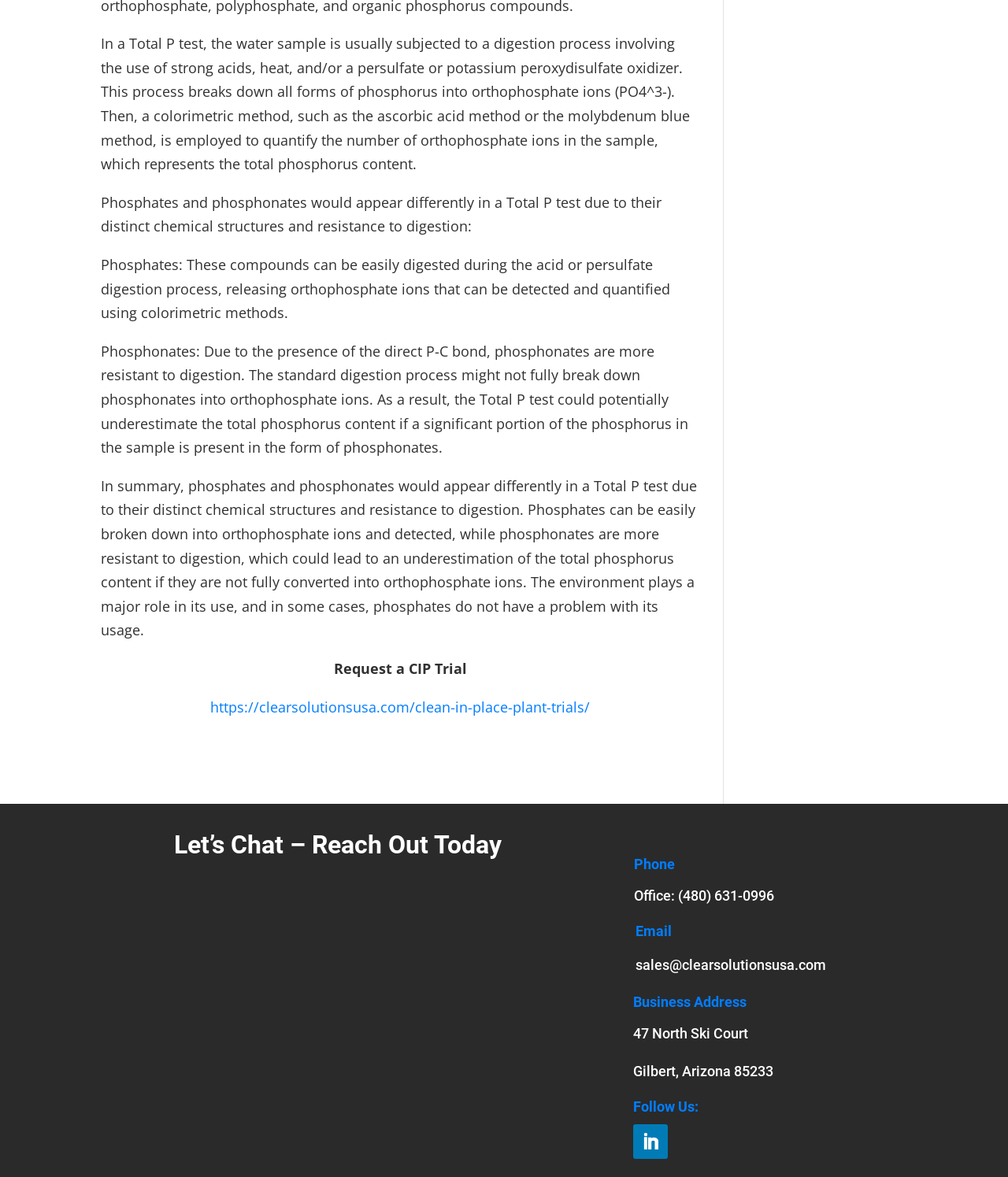Please answer the following question using a single word or phrase: 
What is the difference between phosphates and phosphonates in a Total P test?

Resistance to digestion